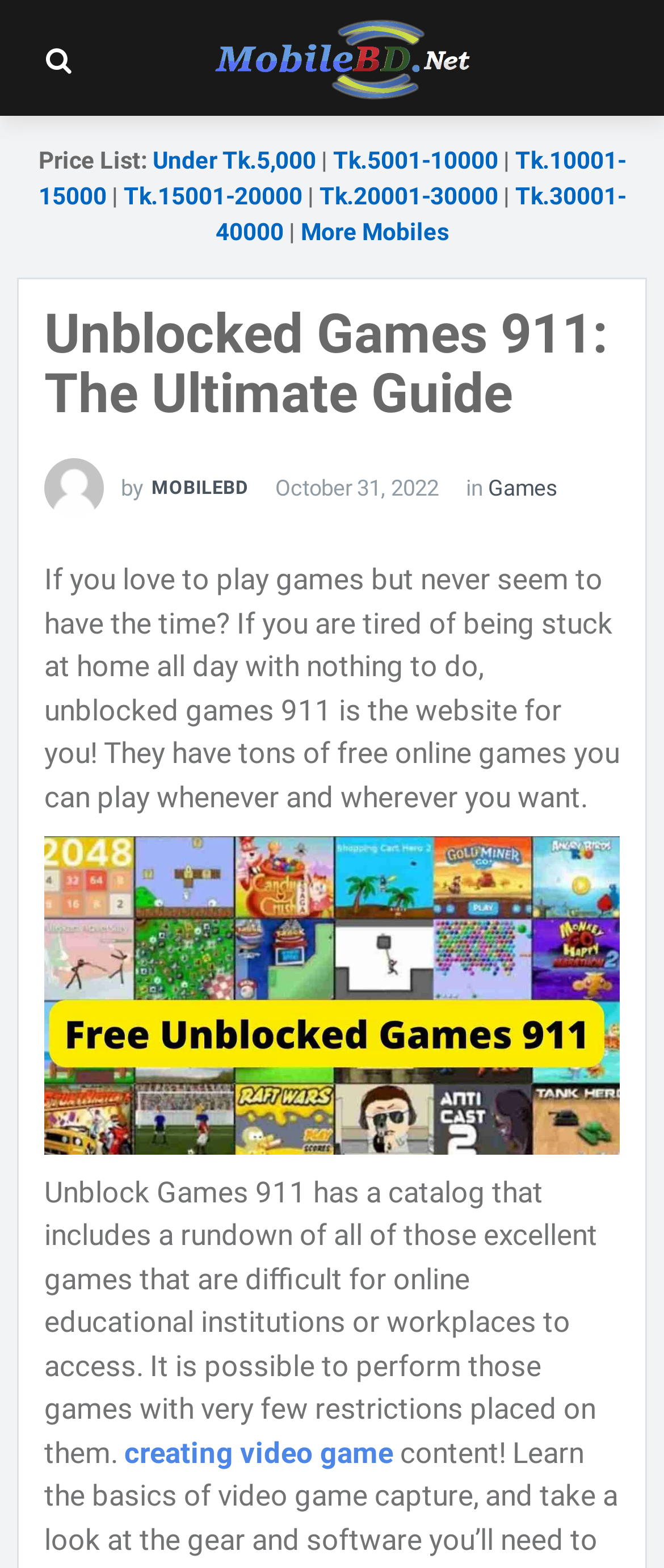Given the description of a UI element: "creating video game", identify the bounding box coordinates of the matching element in the webpage screenshot.

[0.187, 0.916, 0.592, 0.937]